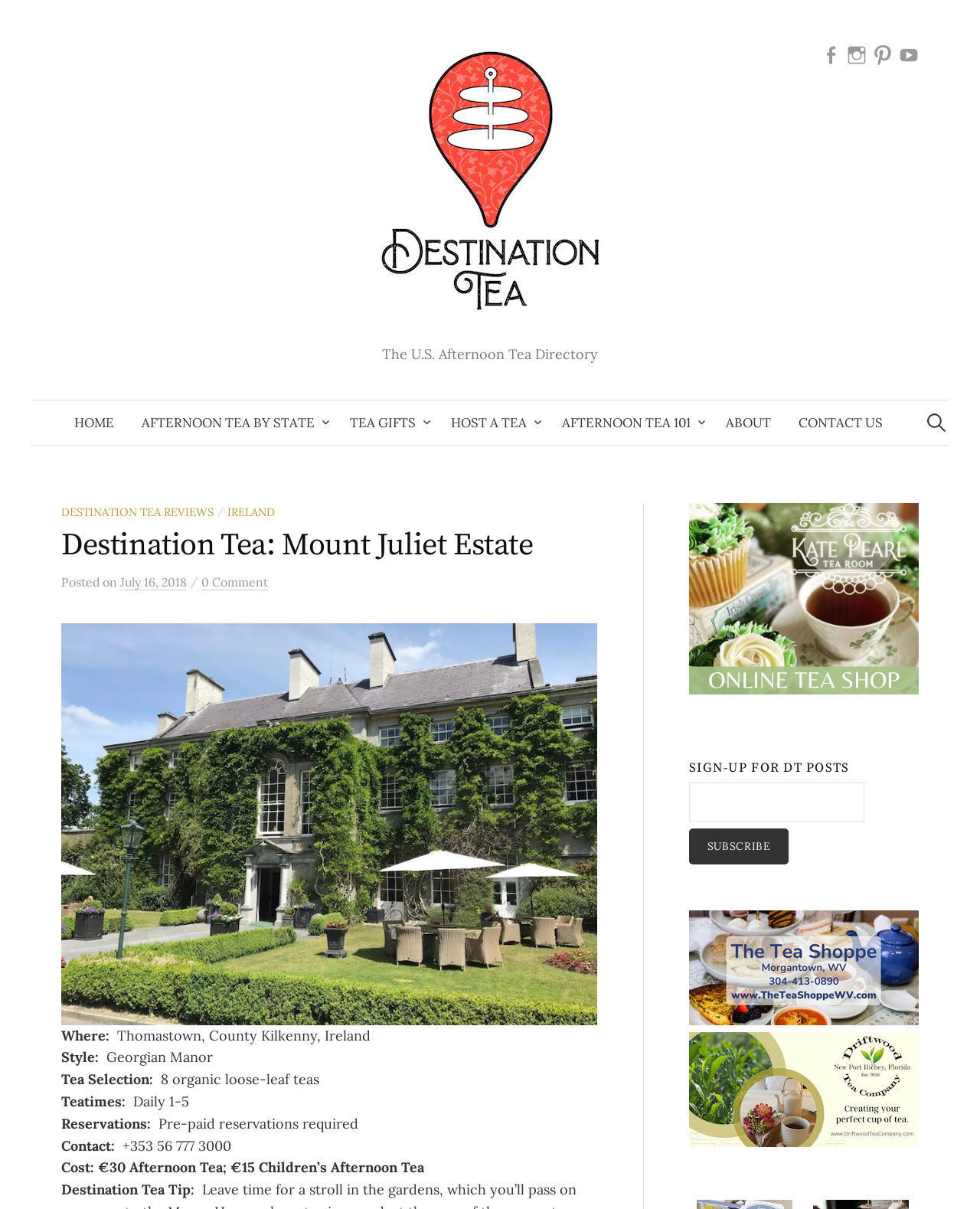Locate the bounding box coordinates of the clickable part needed for the task: "Visit Destination Tea Facebook Page".

[0.838, 0.039, 0.858, 0.051]